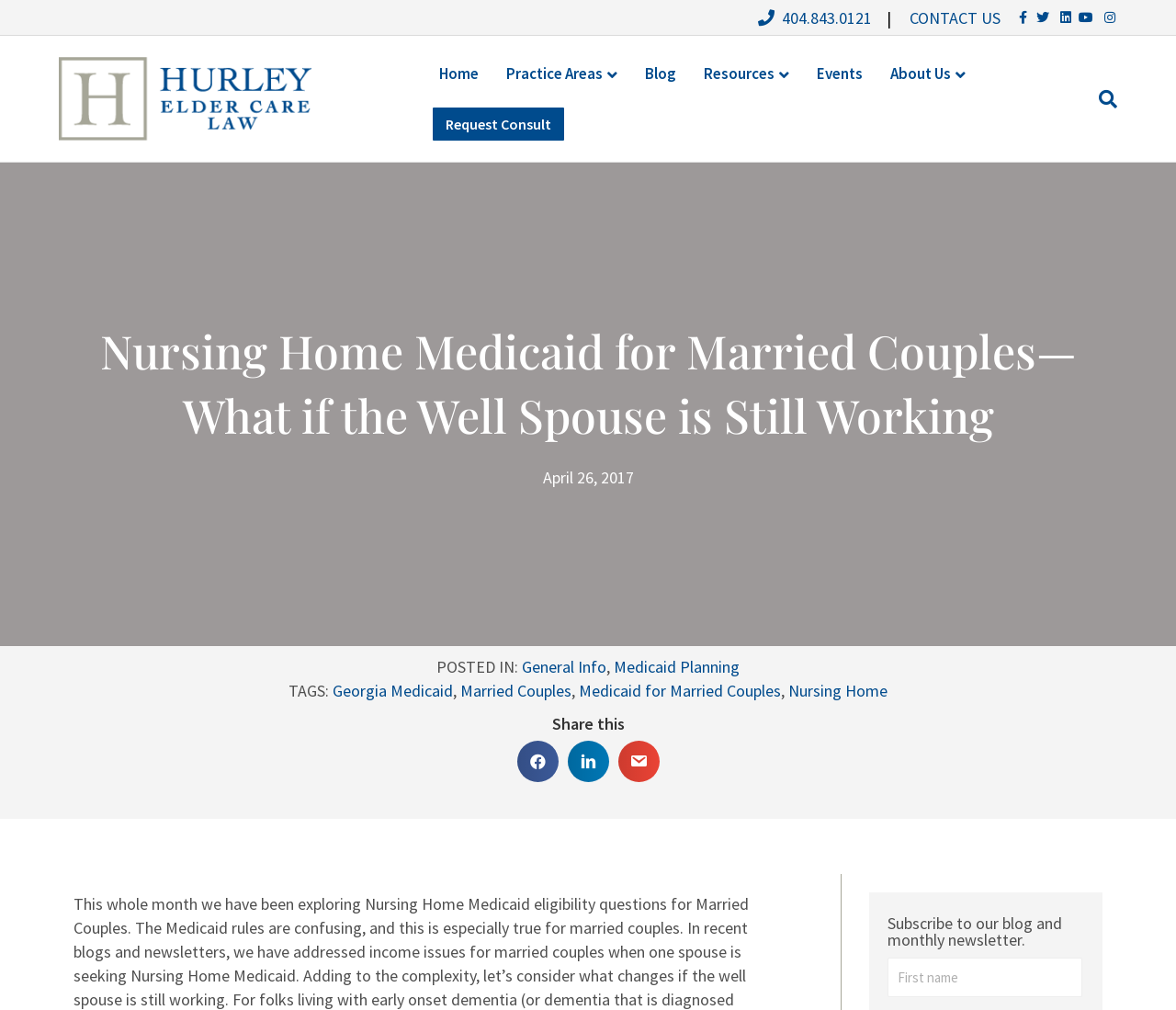Please examine the image and provide a detailed answer to the question: What is the topic of the blog post?

The topic of the blog post can be found in the main heading of the webpage, which is 'Nursing Home Medicaid for Married Couples—What if the Well Spouse is Still Working'.